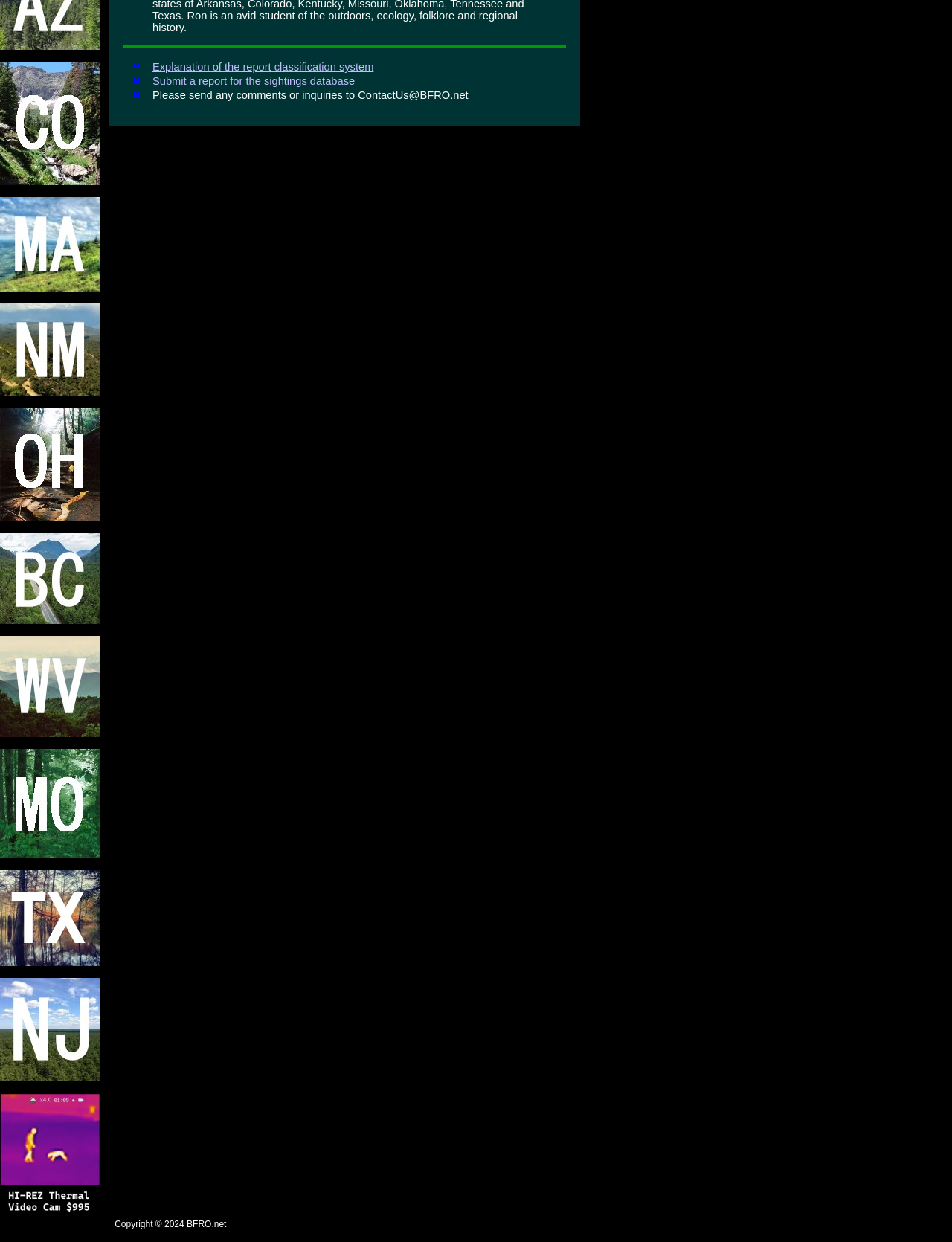Find the bounding box of the element with the following description: "alt="DHS Squirrel"". The coordinates must be four float numbers between 0 and 1, formatted as [left, top, right, bottom].

[0.0, 0.972, 0.105, 0.982]